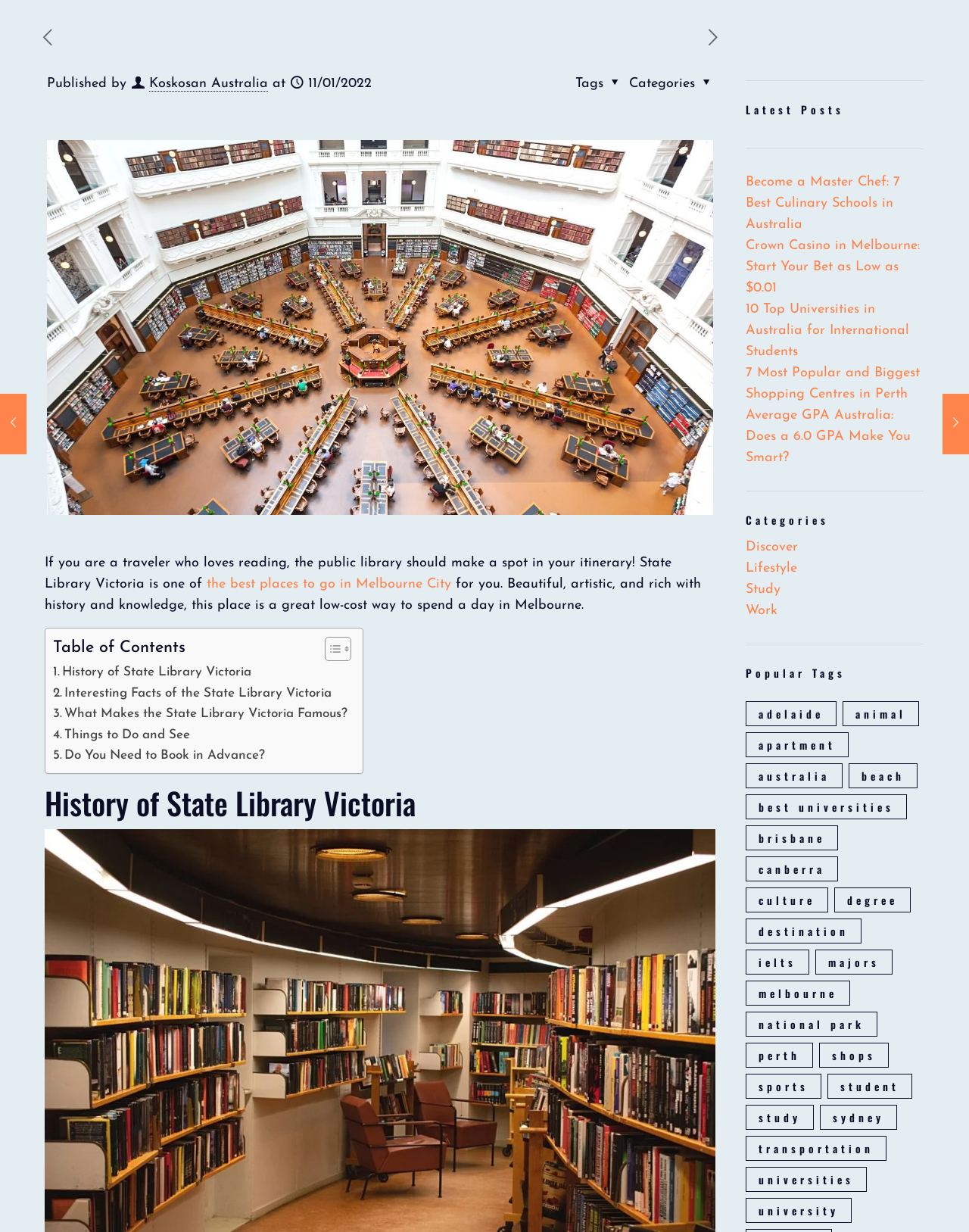Using the format (top-left x, top-left y, bottom-right x, bottom-right y), and given the element description, identify the bounding box coordinates within the screenshot: History of State Library Victoria

[0.055, 0.537, 0.26, 0.554]